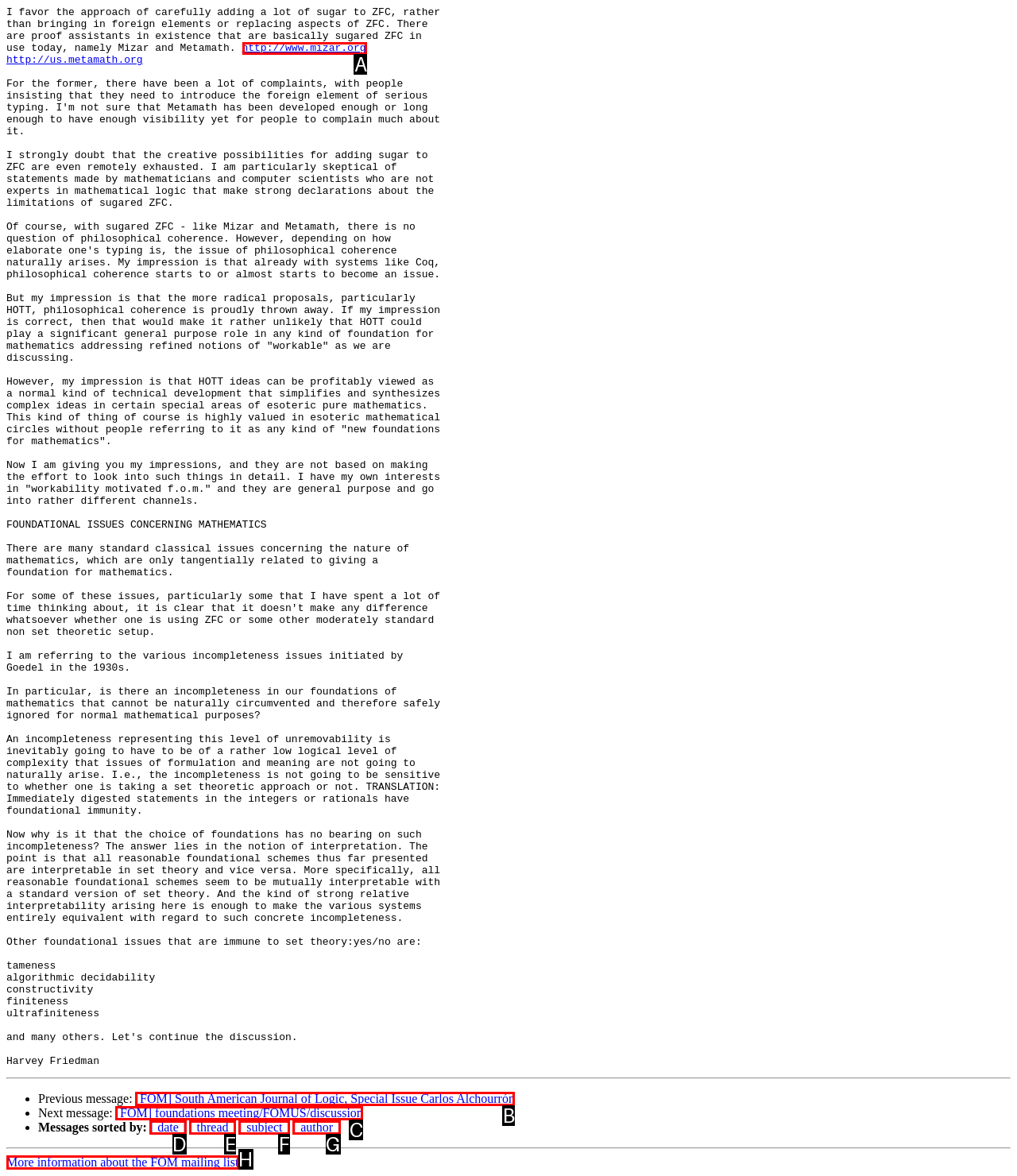Which option aligns with the description: [FOM] foundations meeting/FOMUS/discussion? Respond by selecting the correct letter.

C